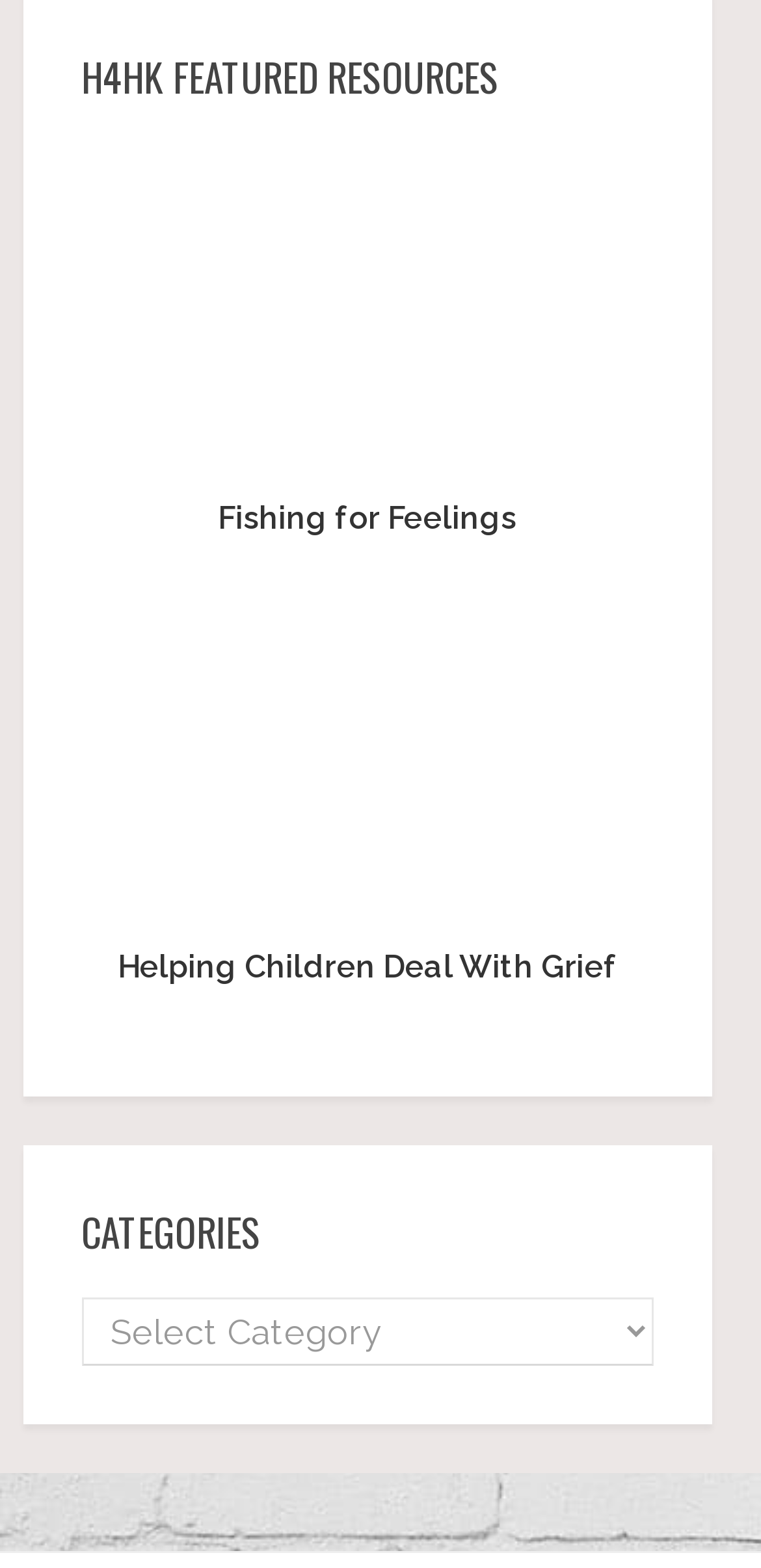What is the topic of the second link?
We need a detailed and exhaustive answer to the question. Please elaborate.

The second link is about 'Grief' because it is labeled as 'Grief' and has an accompanying image with the same label.